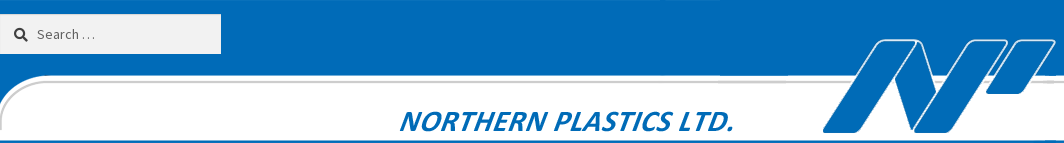Capture every detail in the image and describe it fully.

The image features the logo and branding of "Northern Plastics Ltd." prominently displayed against a blue background. The company name is styled in bold lettering that captures attention, conveying professionalism and reliability. Above the logo, a search bar is visible, indicating a user-friendly interface designed for easy navigation on the website. The layout of the image suggests a clean and modern design, highlighting Northern Plastics Ltd.'s commitment to accessibility and customer engagement. This visual identity aligns with the company’s focus on providing quality plastic products and solutions.